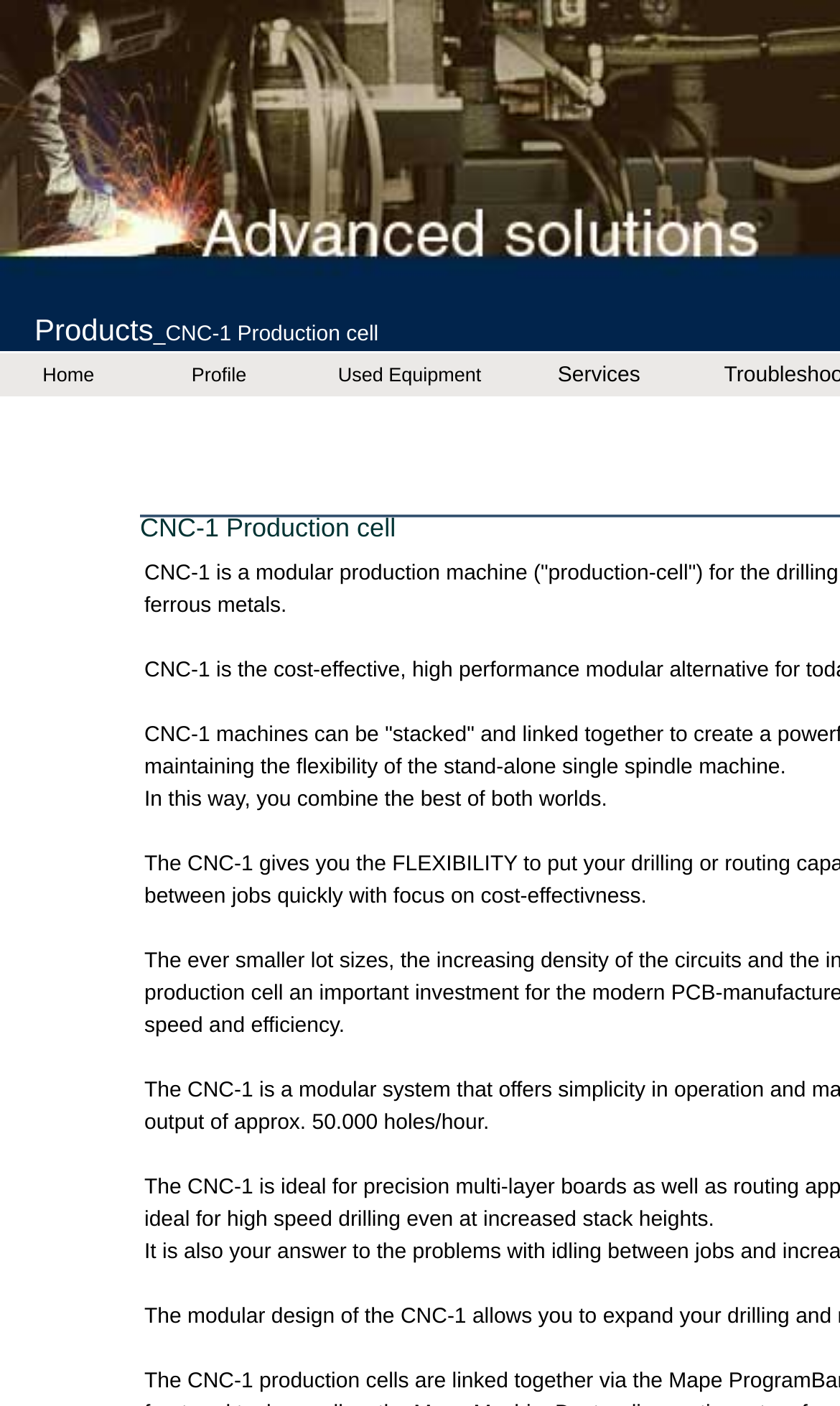Determine the bounding box for the UI element that matches this description: "Profile".

[0.228, 0.258, 0.293, 0.273]